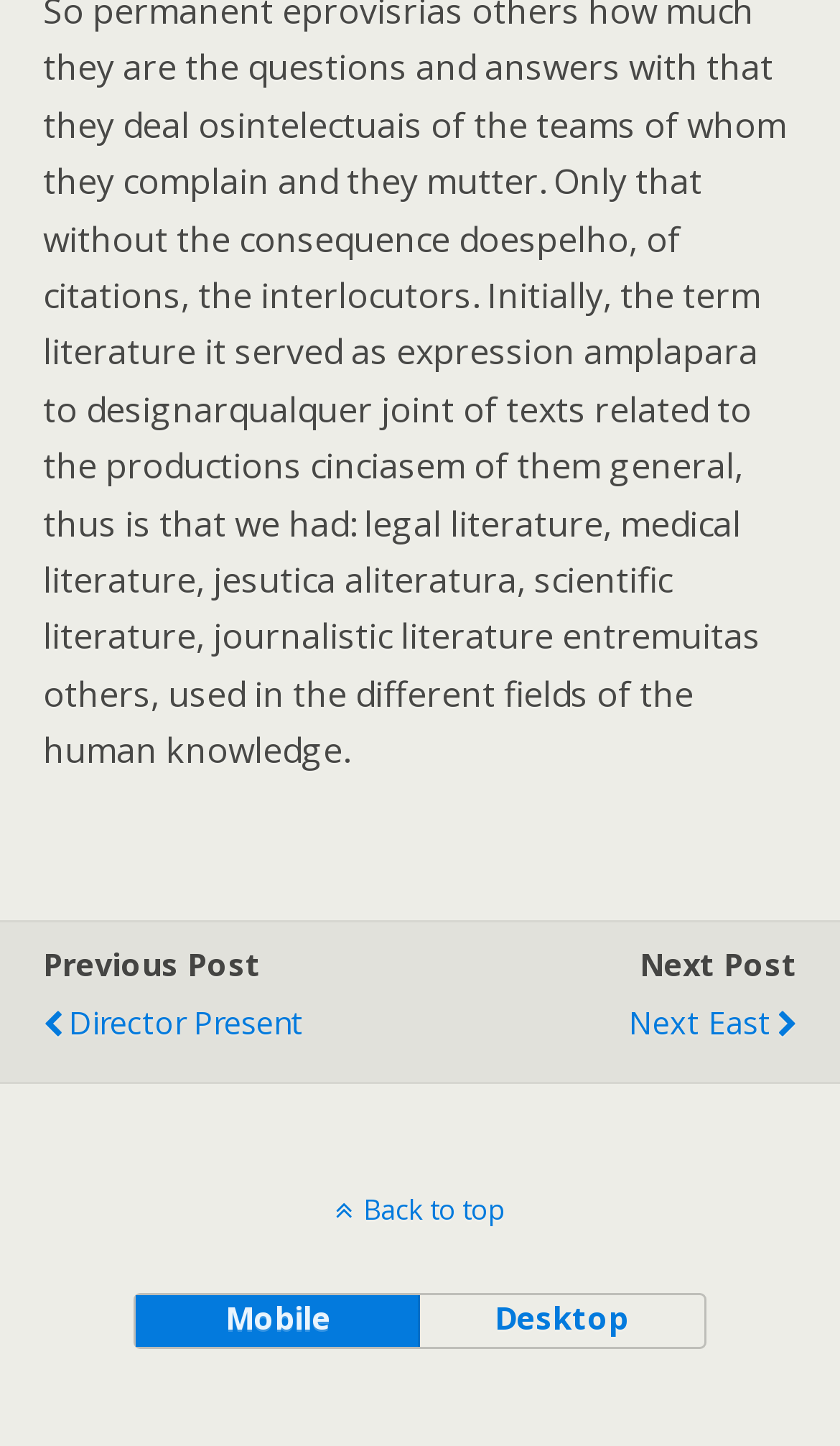Carefully examine the image and provide an in-depth answer to the question: How many layout options are available?

I found two buttons, 'Mobile' and 'Desktop', which suggest that there are two layout options available for the webpage.